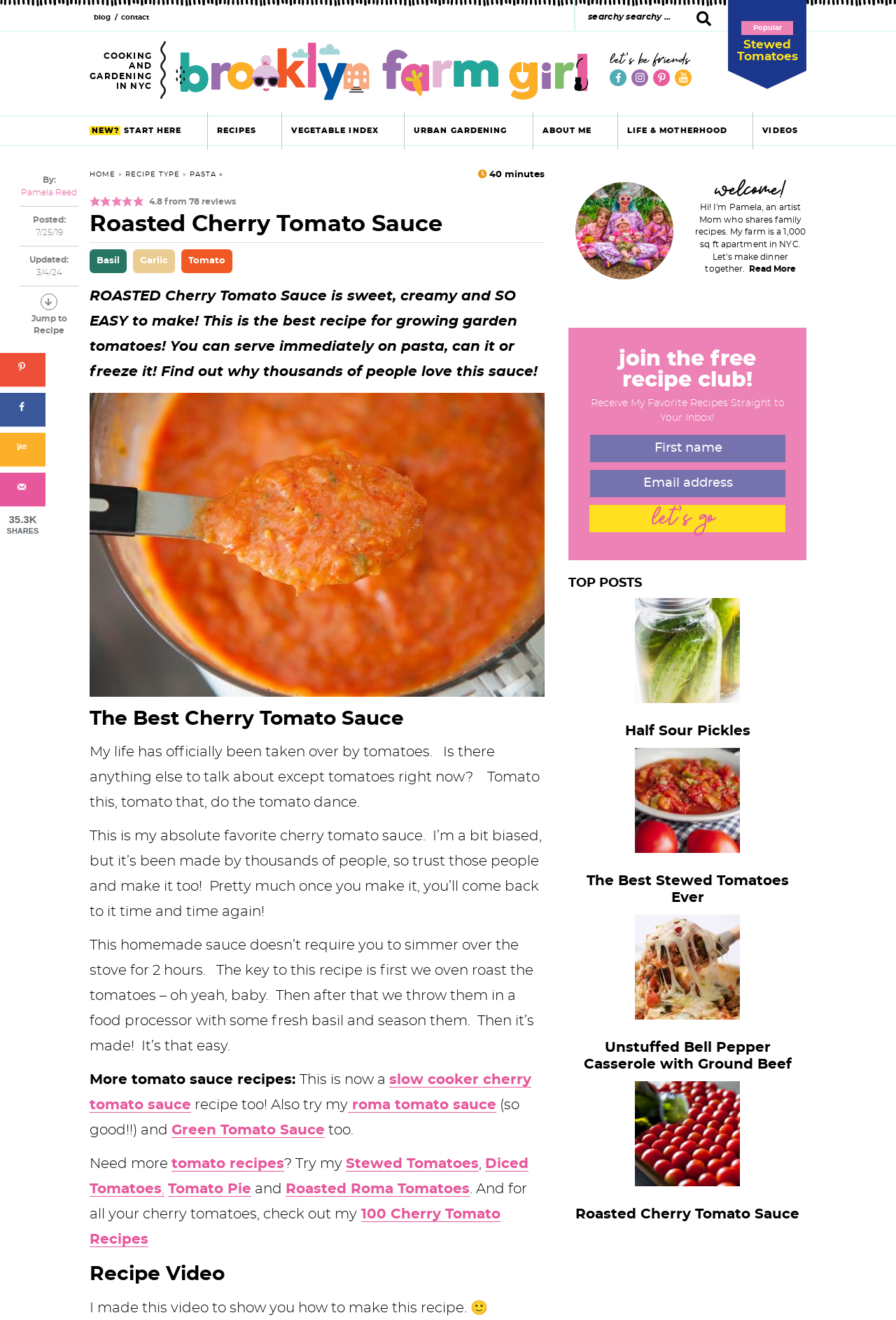What other tomato sauce recipes are mentioned?
Your answer should be a single word or phrase derived from the screenshot.

Slow cooker cherry tomato sauce, Roma tomato sauce, and Green Tomato Sauce